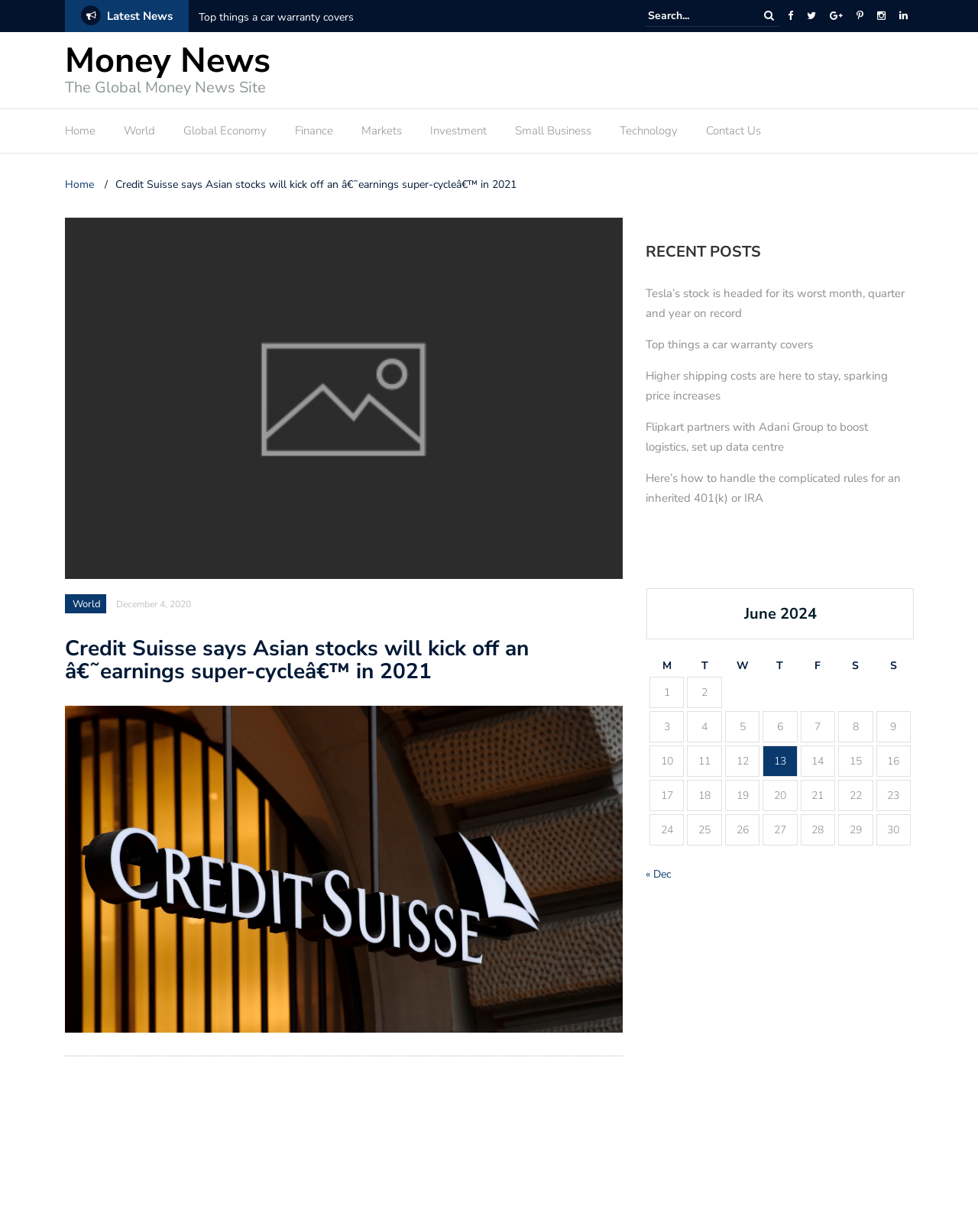Answer with a single word or phrase: 
How many social media links are there?

6